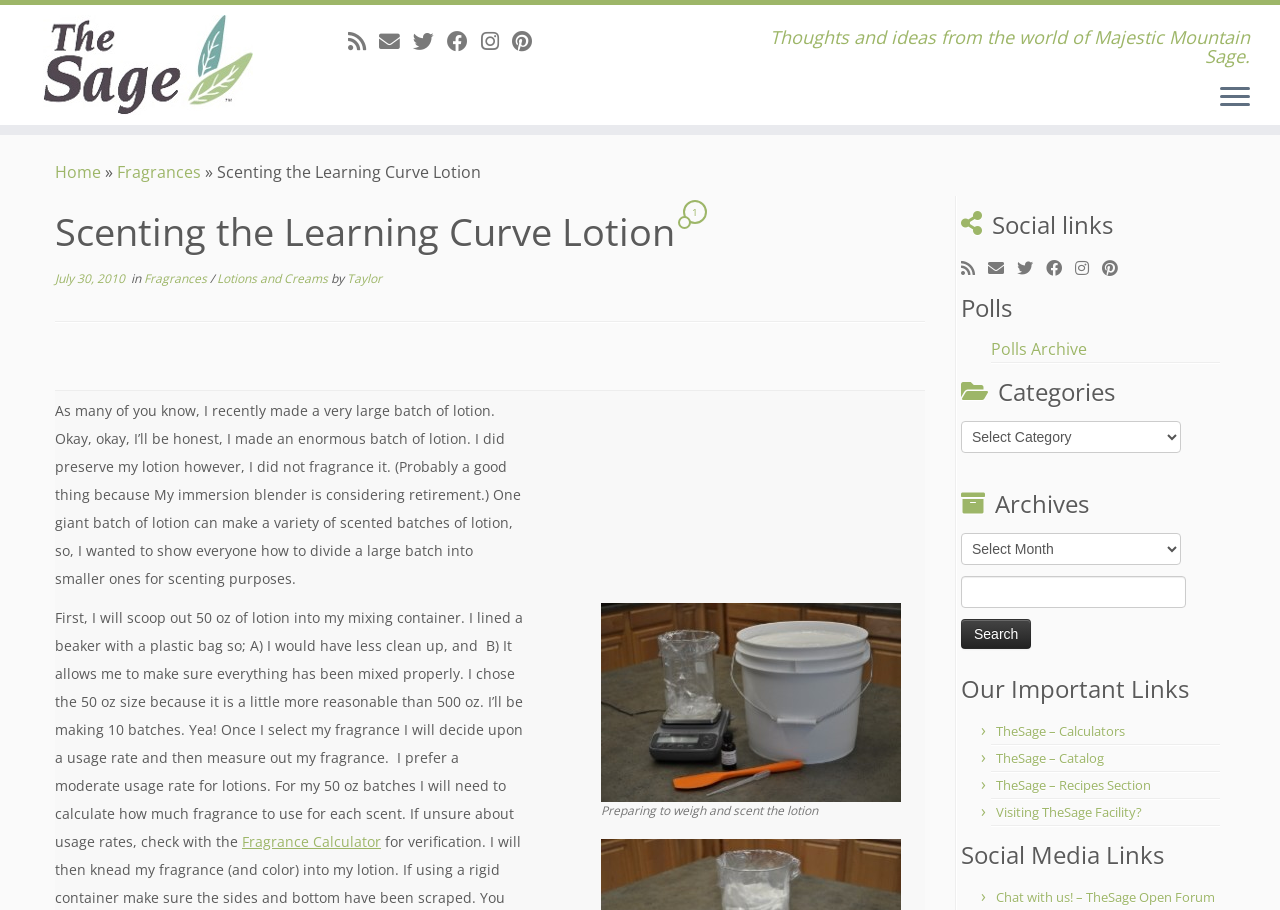Kindly provide the bounding box coordinates of the section you need to click on to fulfill the given instruction: "View the 'Fragrances' page".

[0.091, 0.177, 0.157, 0.201]